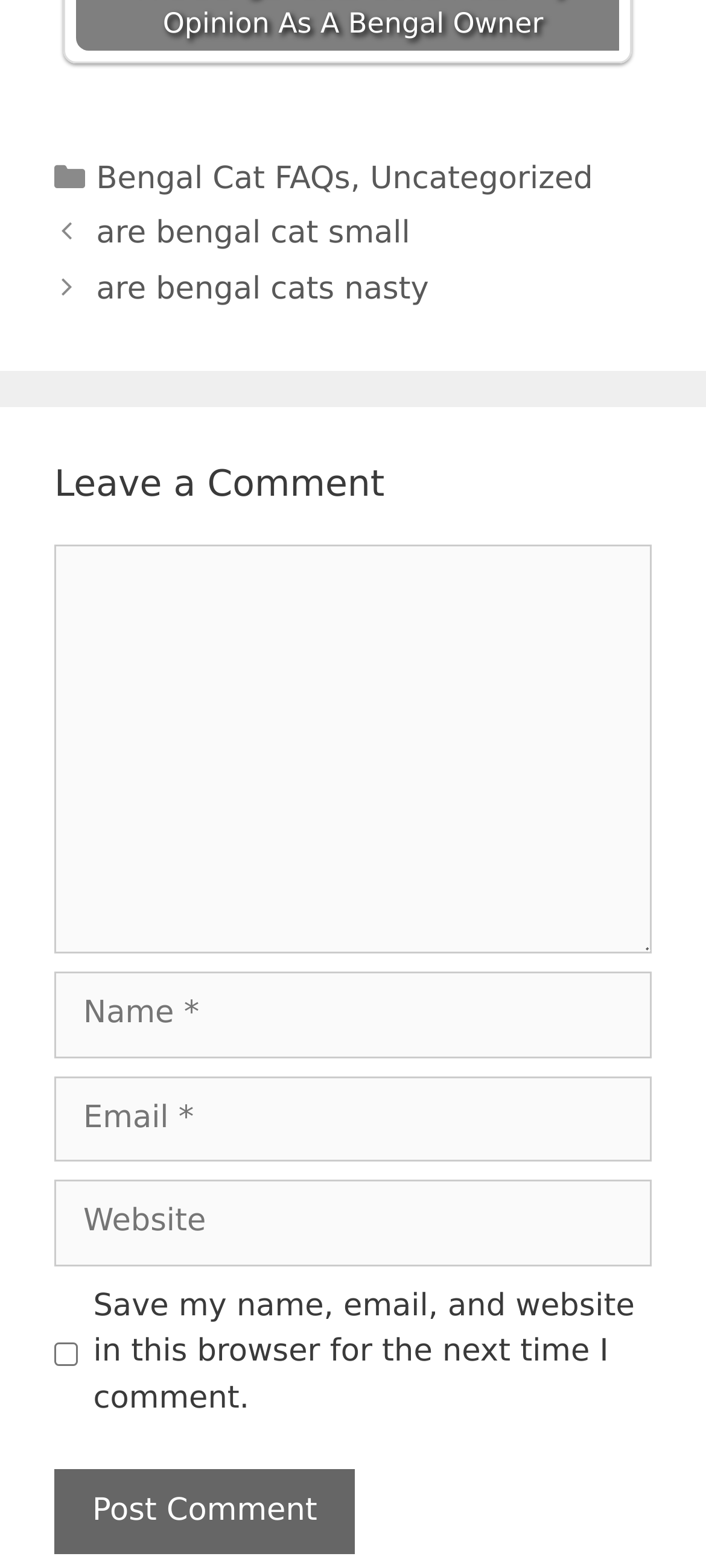Identify the bounding box coordinates of the clickable region required to complete the instruction: "Check the 'Save my name, email, and website in this browser for the next time I comment' checkbox". The coordinates should be given as four float numbers within the range of 0 and 1, i.e., [left, top, right, bottom].

[0.077, 0.856, 0.11, 0.871]